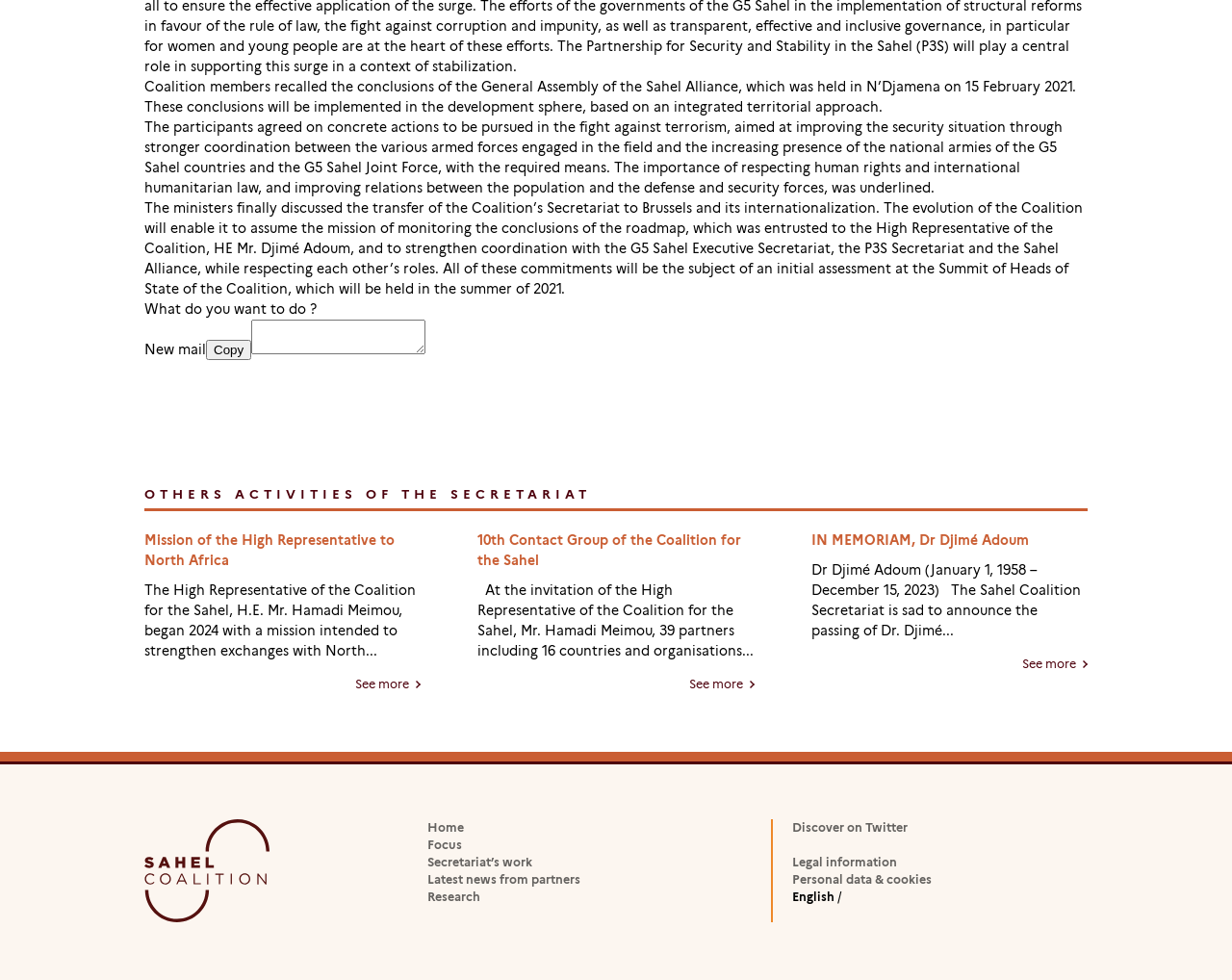Please determine the bounding box coordinates of the section I need to click to accomplish this instruction: "Click on 'Copy'".

[0.167, 0.346, 0.204, 0.367]